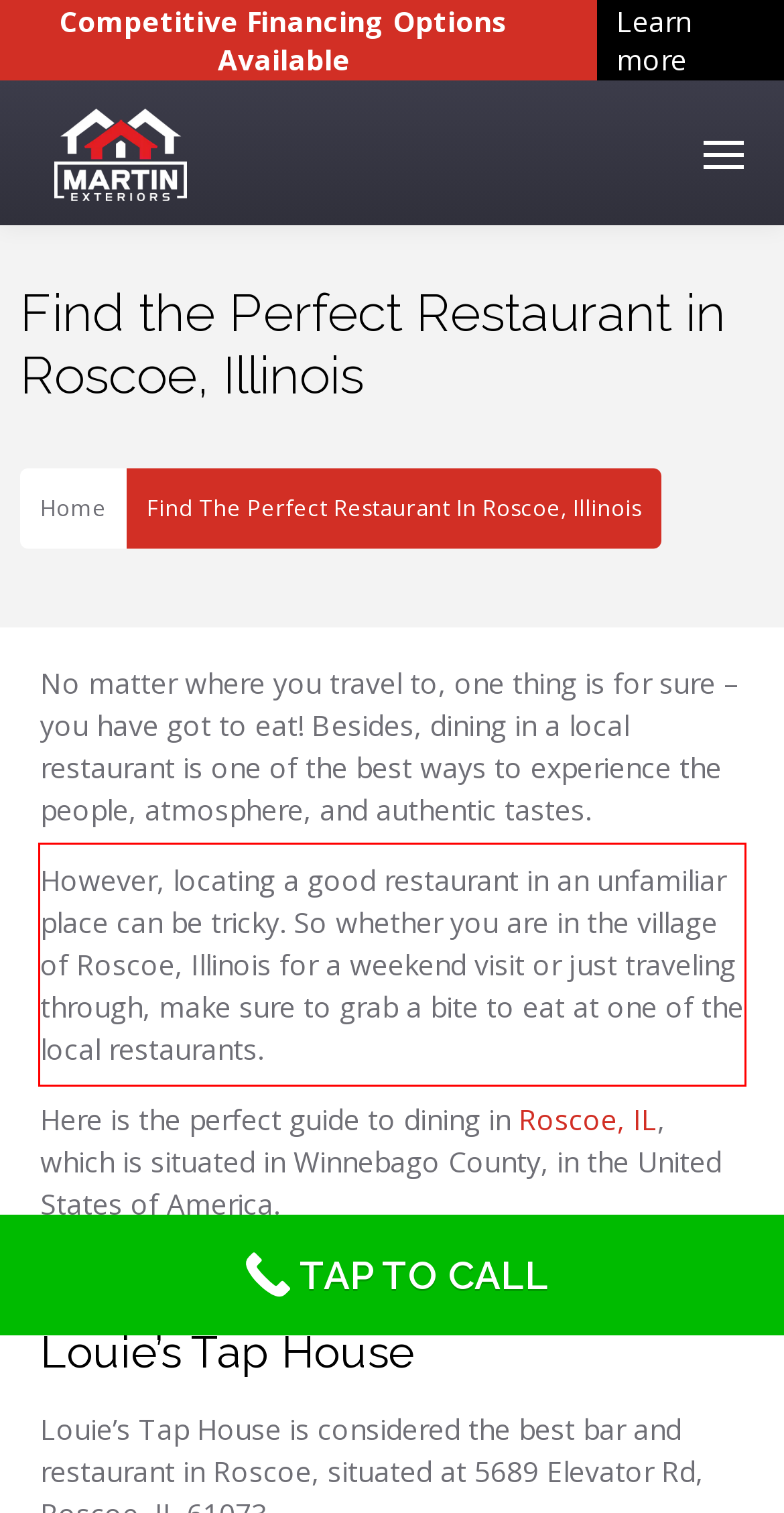Locate the red bounding box in the provided webpage screenshot and use OCR to determine the text content inside it.

However, locating a good restaurant in an unfamiliar place can be tricky. So whether you are in the village of Roscoe, Illinois for a weekend visit or just traveling through, make sure to grab a bite to eat at one of the local restaurants.